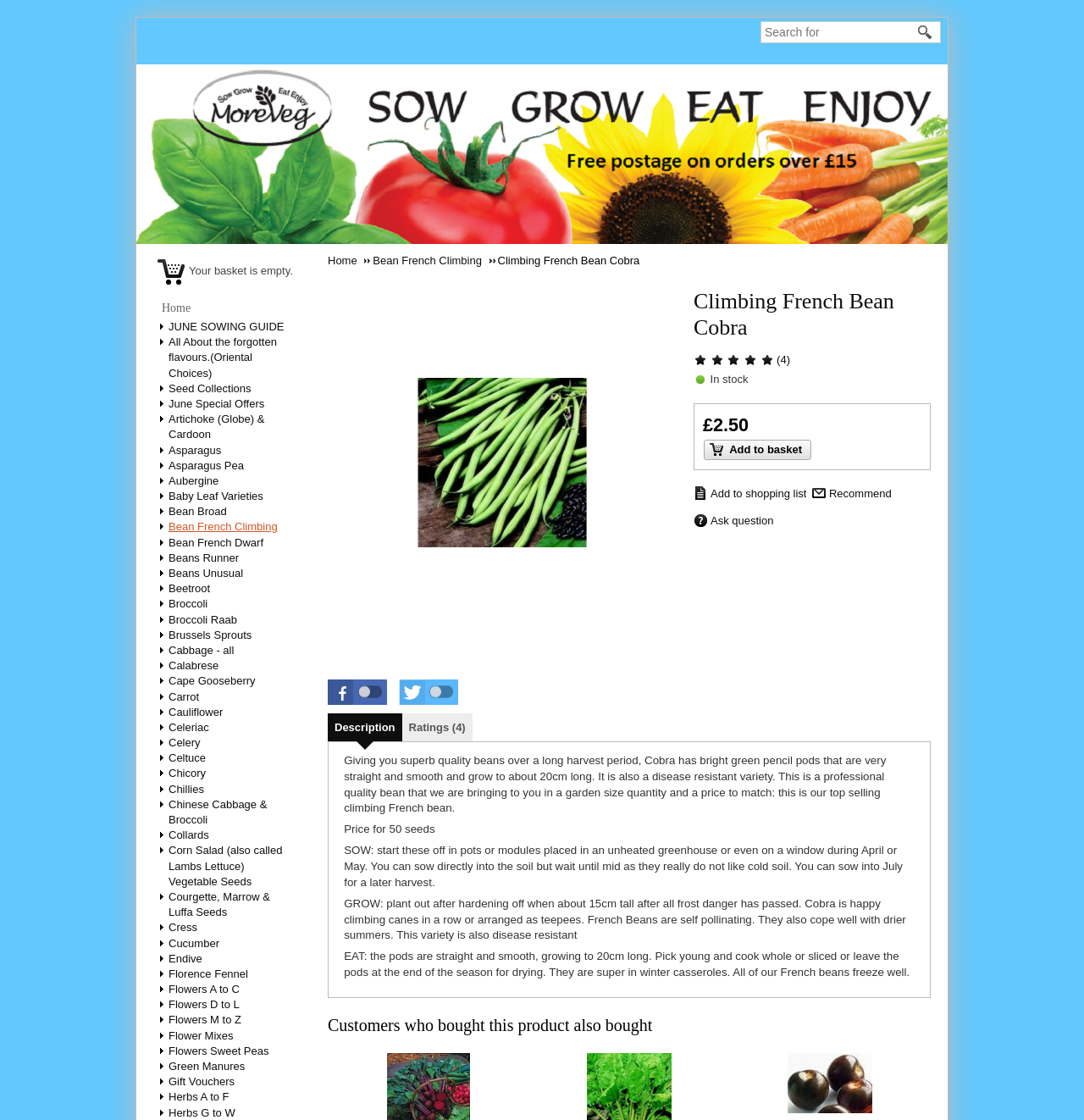What is the status of the basket?
Answer the question in as much detail as possible.

I found a StaticText element with the bounding box coordinates [0.174, 0.236, 0.27, 0.247] and the text 'Your basket is empty.'.